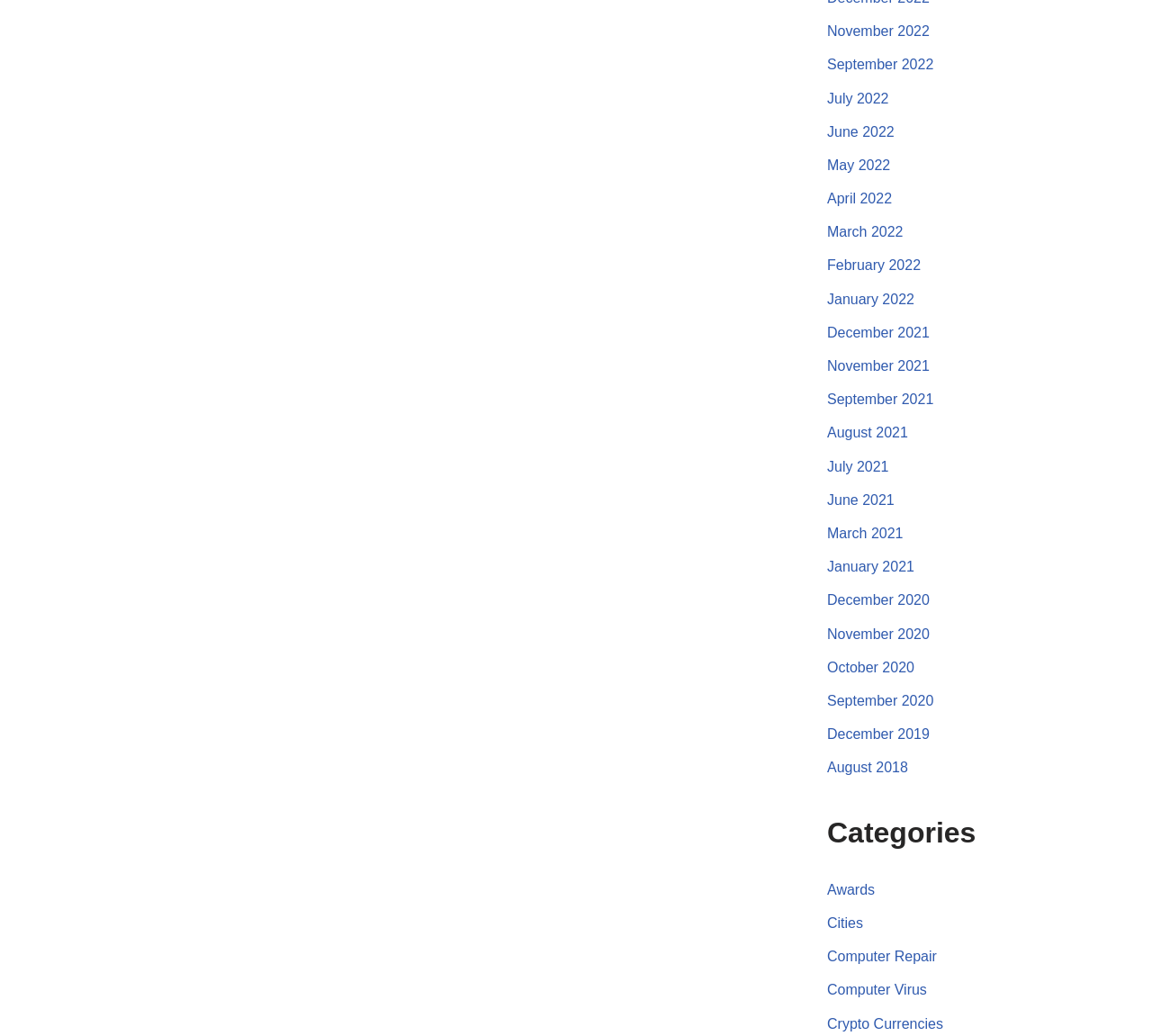What are the categories listed on the webpage?
Answer the question with a single word or phrase by looking at the picture.

Awards, Cities, Computer Repair, etc.